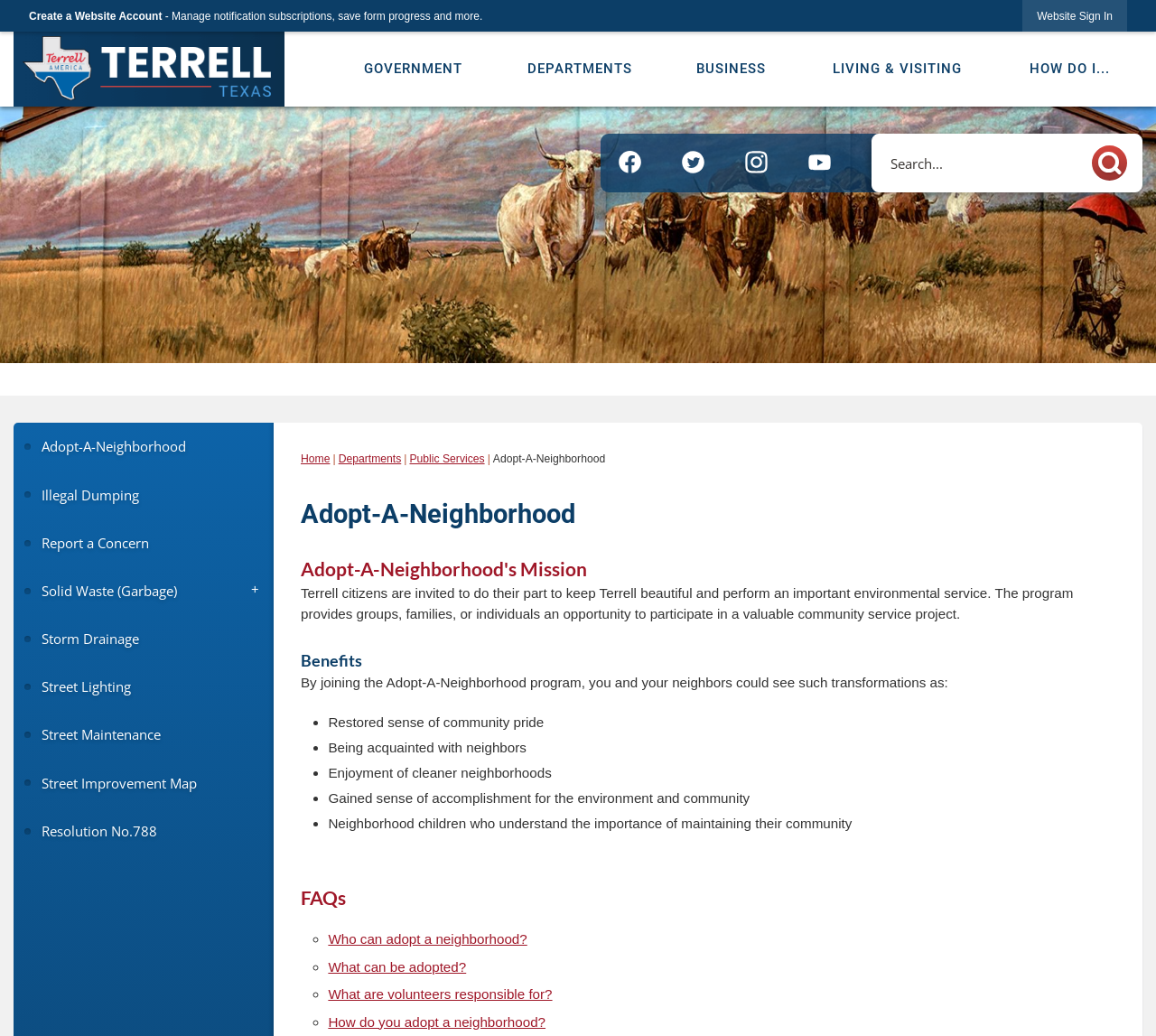Please respond to the question using a single word or phrase:
How can I report a concern?

Through the Report a Concern link